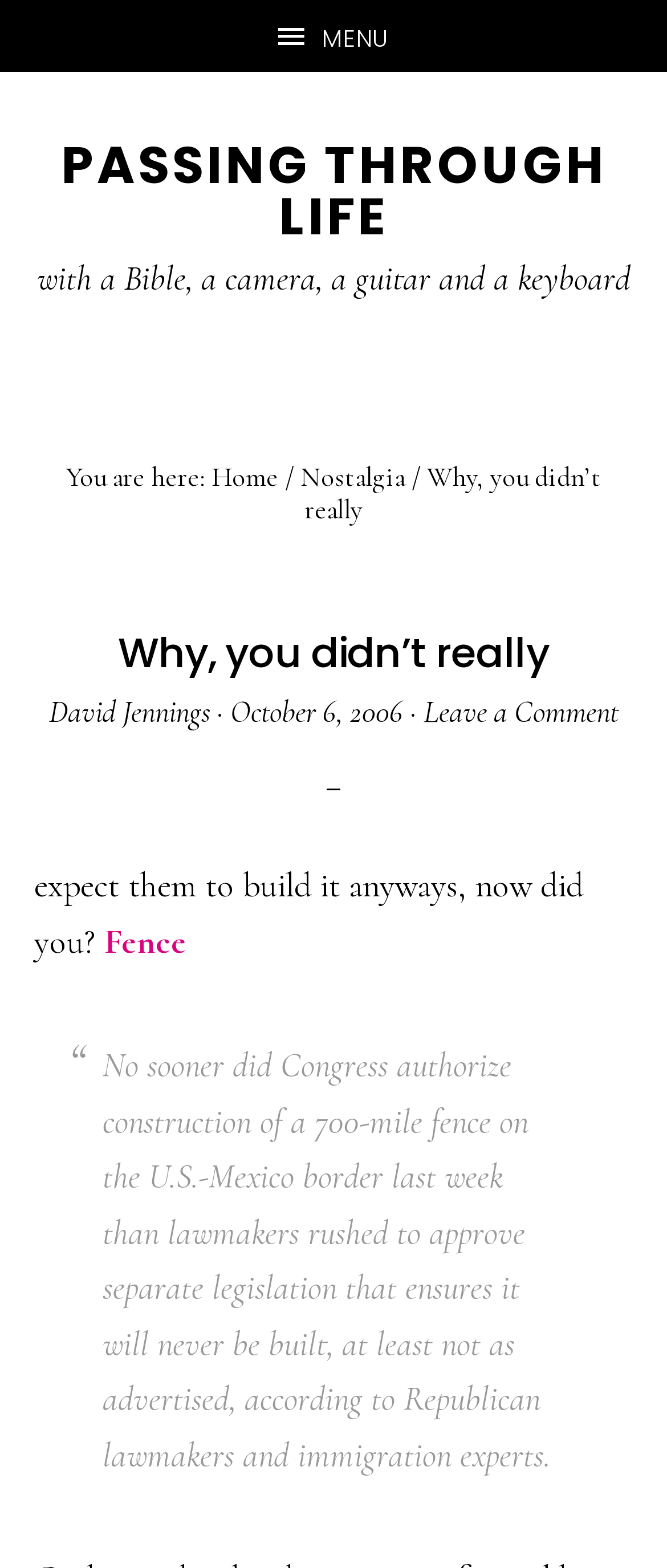What is the title of the current post? Look at the image and give a one-word or short phrase answer.

Why, you didn’t really